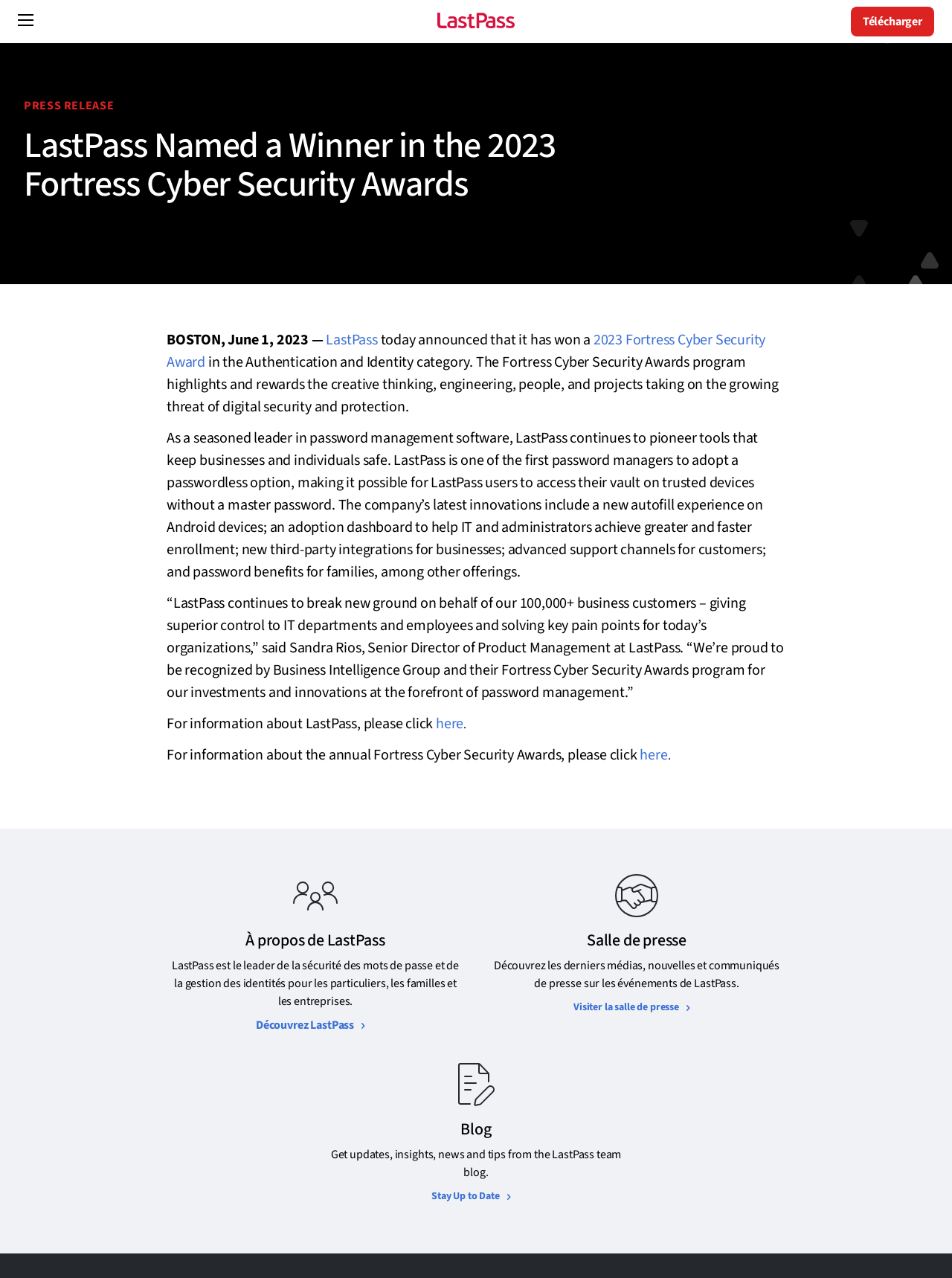Determine which piece of text is the heading of the webpage and provide it.

LastPass Named a Winner in the 2023 Fortress Cyber Security Awards